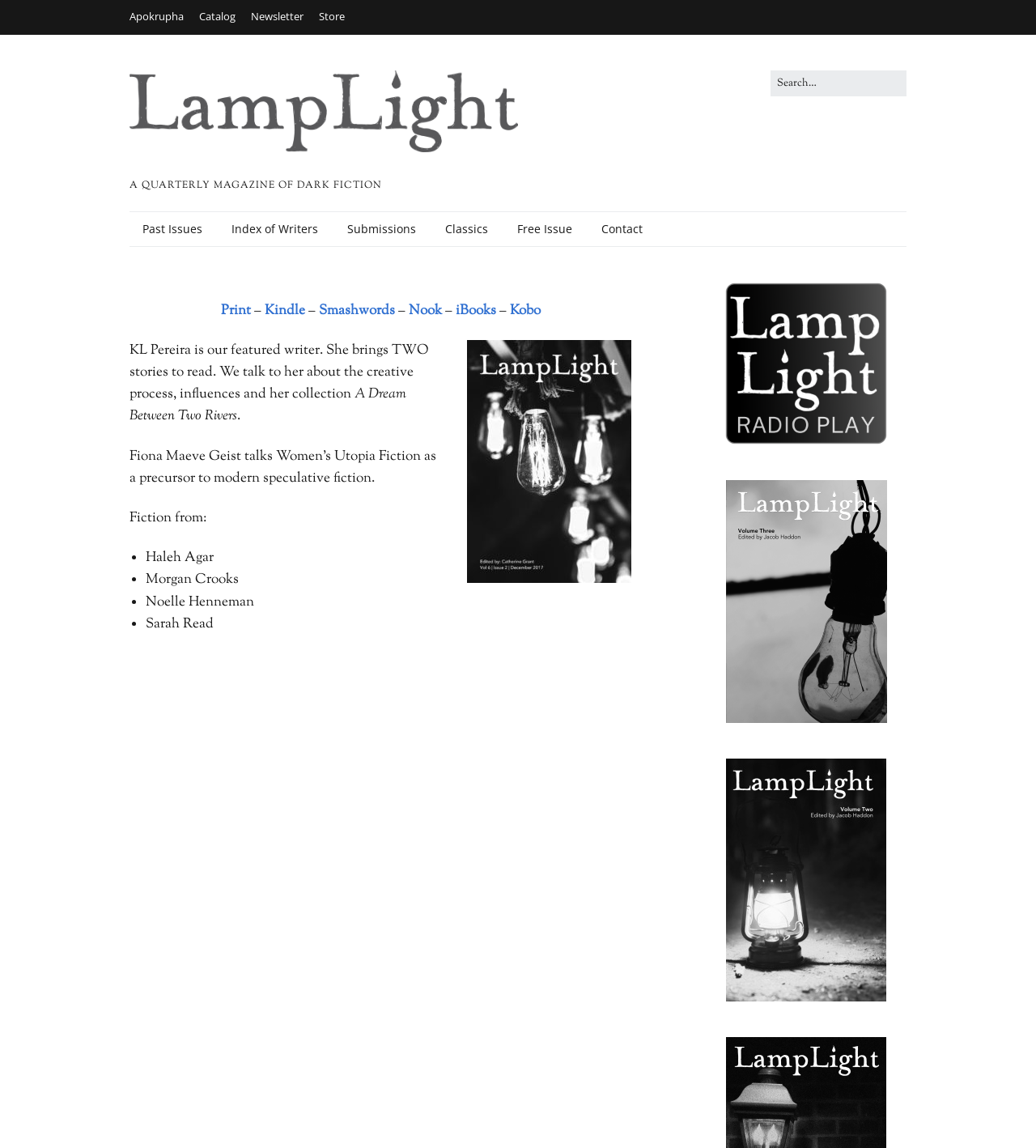Provide a comprehensive description of the webpage.

The webpage is for Lamplight, a quarterly magazine of dark fiction. At the top, there are five links: Apokrupha, Catalog, Newsletter, Store, and Lamplight, with the Lamplight link accompanied by an image. Below these links, there is a static text describing the magazine's theme.

On the left side, there is a search bar with a searchbox labeled "Search for:". Below the search bar, there are six links: Past Issues, Index of Writers, Submissions, Classics, Free Issue, and Contact.

The main content of the webpage is an article that takes up most of the page. It starts with three links: Print, Kindle, and Smashwords, followed by a static text describing the featured writer, KL Pereira, and her two stories. Below this, there are two more static texts, one describing a story "A Dream Between Two Rivers" and another describing an article by Fiona Maeve Geist.

Further down, there is a list of fiction authors, including Haleh Agar, Morgan Crooks, Noelle Henneman, and Sarah Read, each preceded by a bullet point. On the right side of the article, there are three images with links: a radioplay icon, an ebook cover for vol3, and a front cover for LampLight-vol2.